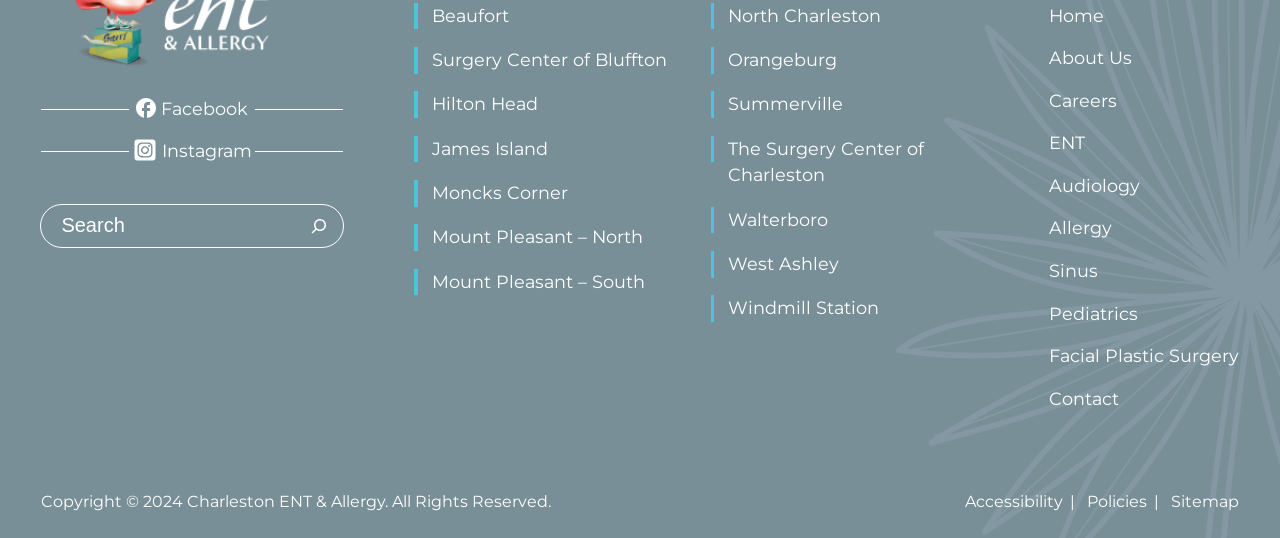Specify the bounding box coordinates of the area that needs to be clicked to achieve the following instruction: "Search for cigars".

None